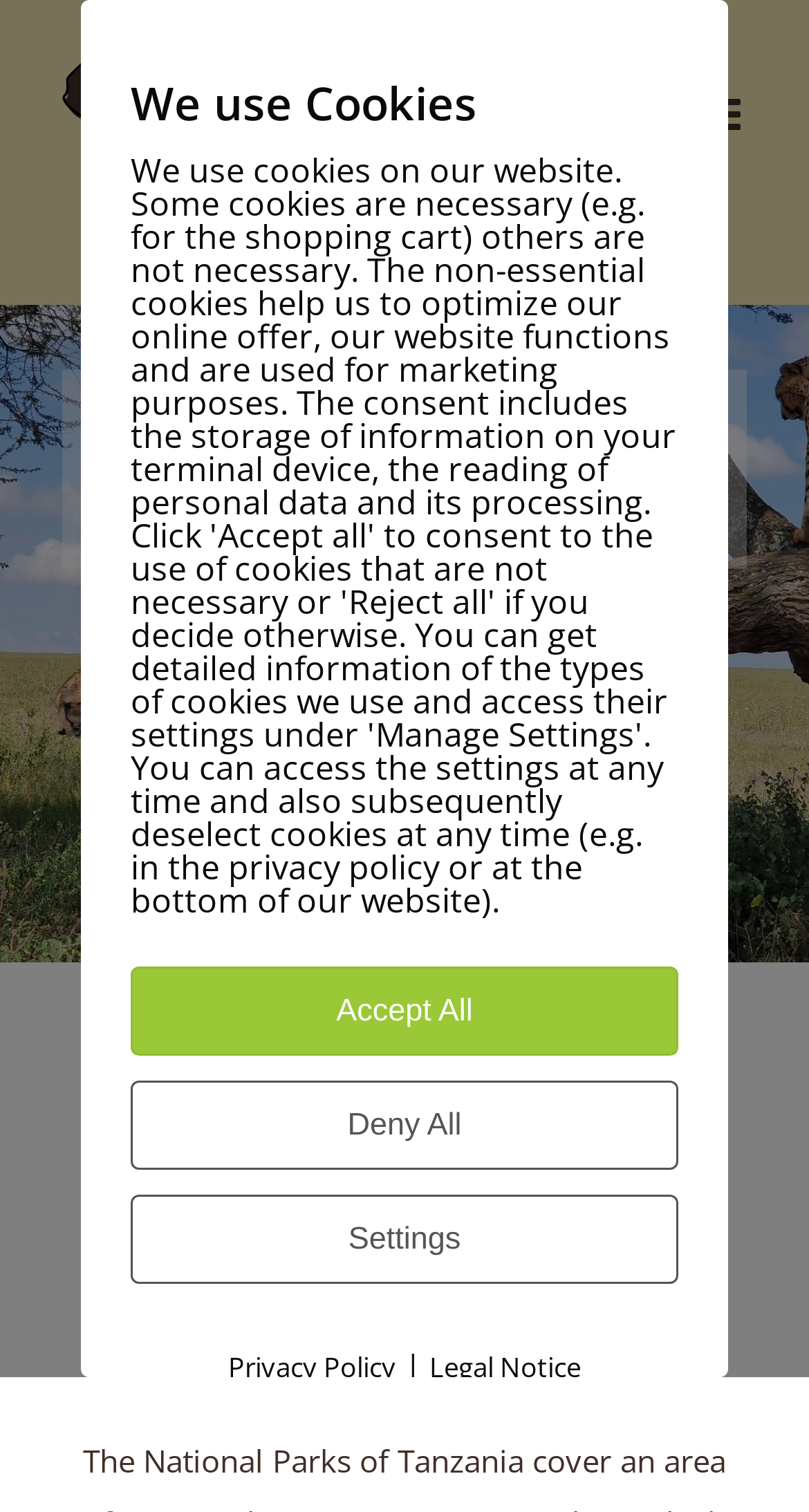Find the bounding box coordinates of the clickable region needed to perform the following instruction: "Toggle the mobile menu". The coordinates should be provided as four float numbers between 0 and 1, i.e., [left, top, right, bottom].

[0.869, 0.062, 0.923, 0.09]